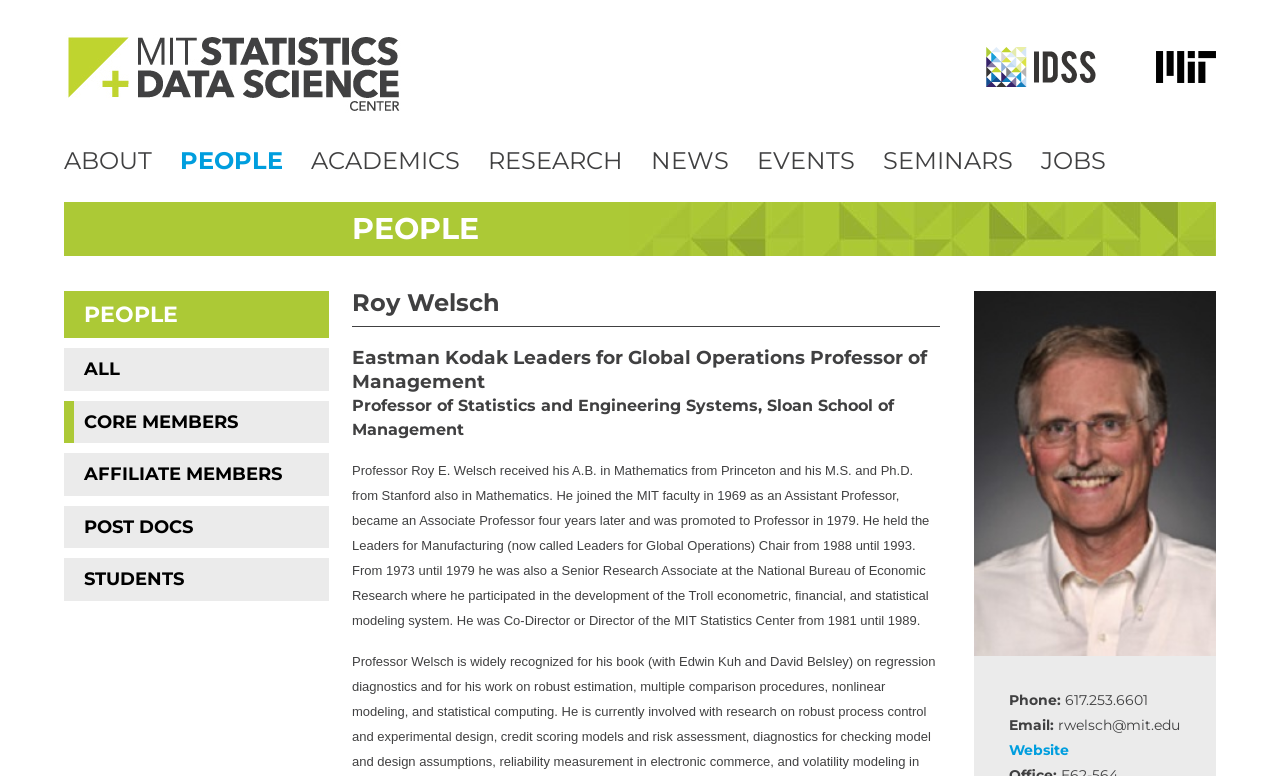Where did Roy Welsch receive his A.B. in Mathematics?
Answer the question with a single word or phrase derived from the image.

Princeton